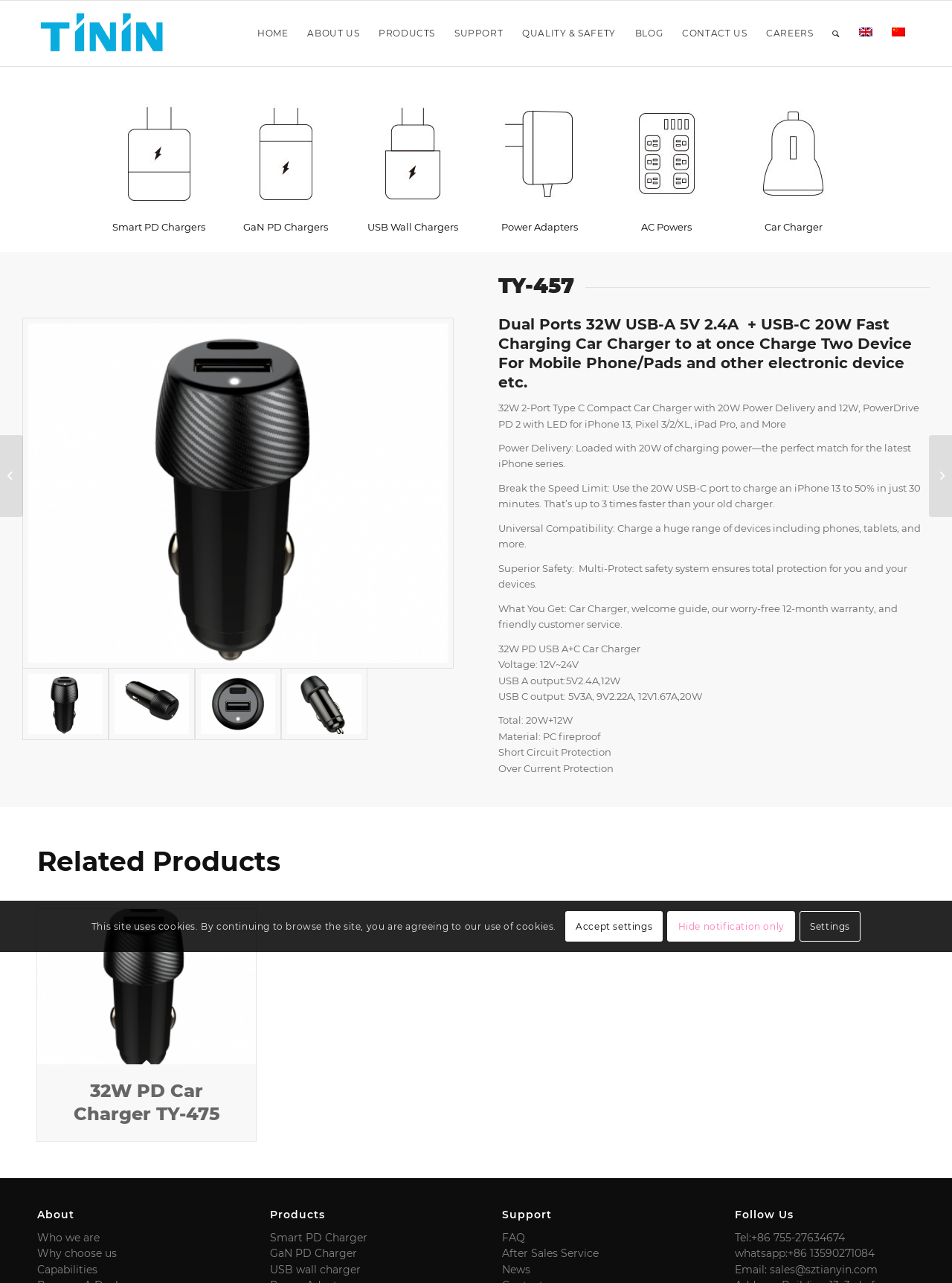Locate the bounding box coordinates of the segment that needs to be clicked to meet this instruction: "Search for products".

[0.864, 0.001, 0.892, 0.052]